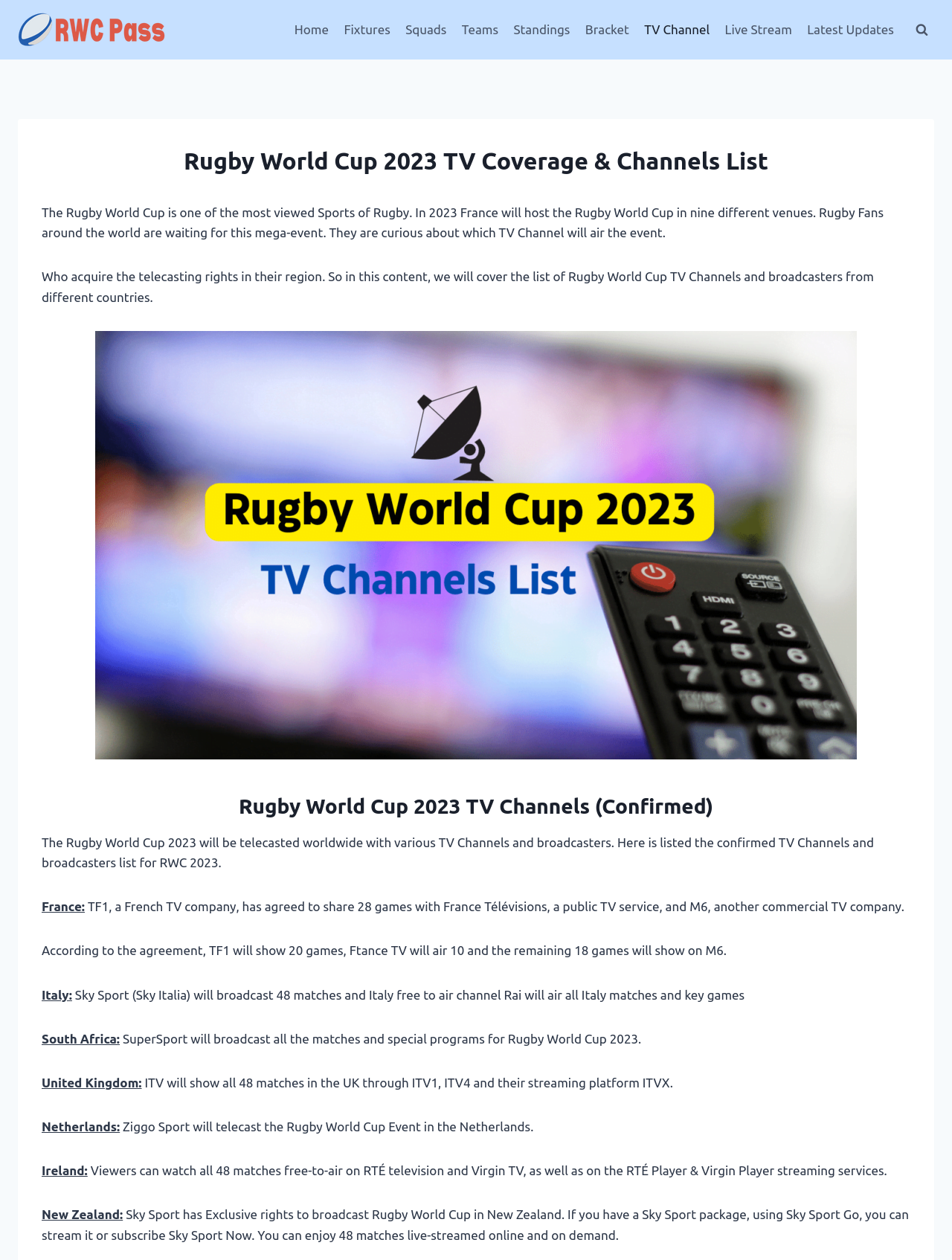Pinpoint the bounding box coordinates of the clickable area necessary to execute the following instruction: "Go to TV Channel". The coordinates should be given as four float numbers between 0 and 1, namely [left, top, right, bottom].

[0.669, 0.01, 0.753, 0.038]